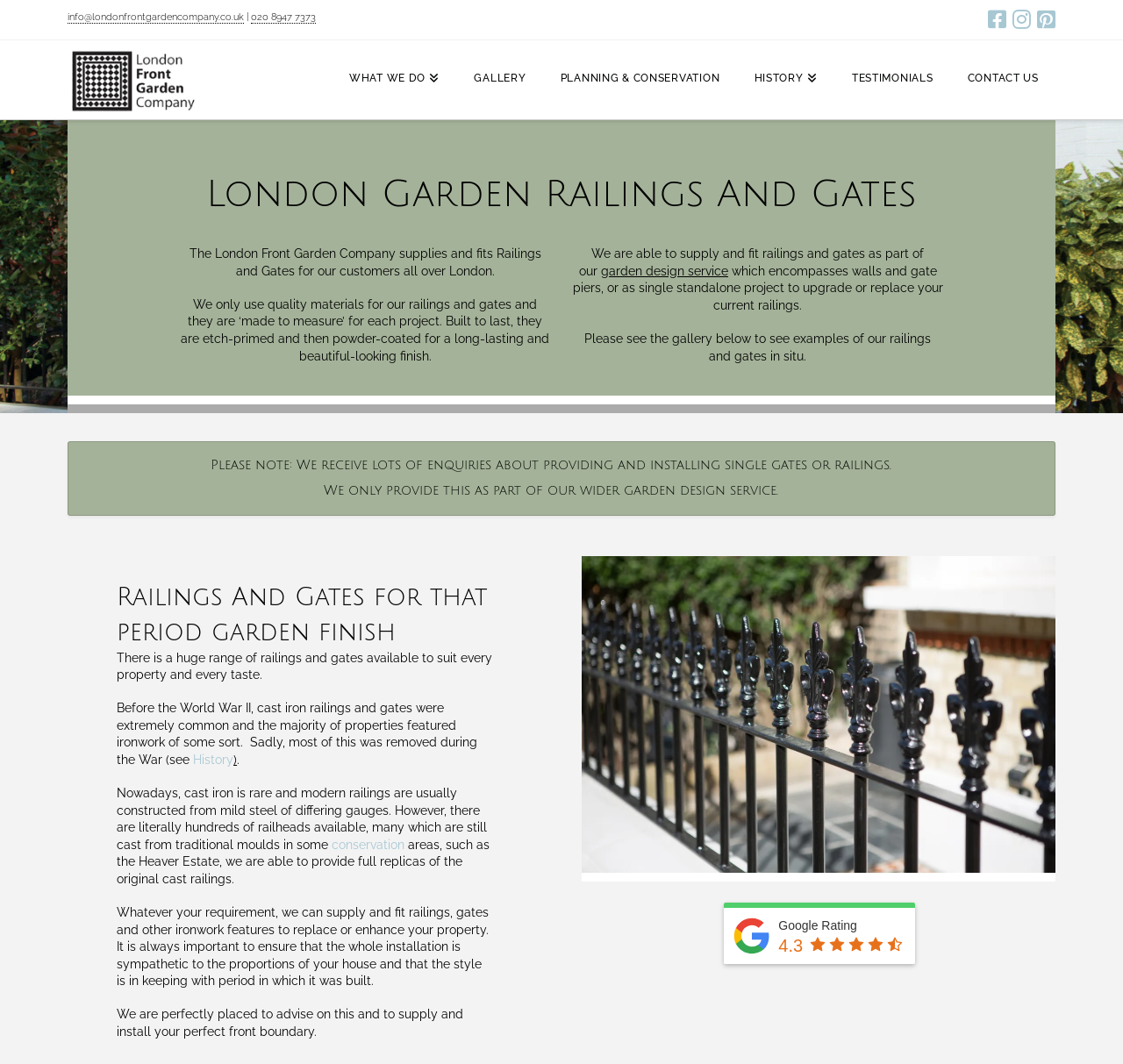Give a comprehensive overview of the webpage, including key elements.

This webpage is about The London Front Garden Company, which specializes in supplying and installing wrought iron style gates and railings for London front gardens, particularly for period-style gardens. 

At the top of the page, there is a navigation menu with links to different sections of the website, including "WHAT WE DO", "GALLERY", "PLANNING & CONSERVATION", "HISTORY", "TESTIMONIALS", and "CONTACT US". 

Below the navigation menu, there is a heading that reads "London Garden Railings And Gates". The company's description is provided, stating that they supply and fit railings and gates made from quality materials, built to last, and finished with a beautiful-looking powder-coated finish. 

The webpage also explains that the company offers a garden design service that includes walls and gate piers, or standalone projects to upgrade or replace current railings. There is a note that they only provide single gates or railings as part of their wider garden design service. 

Further down, there is a section about railings and gates for period gardens, explaining that there is a huge range of options available to suit every property and taste. The text discusses the history of cast iron railings and gates, which were common before World War II, and how nowadays, modern railings are usually constructed from mild steel. 

The company highlights that they can provide full replicas of original cast railings in certain areas, such as the Heaver Estate, and can supply and fit railings, gates, and other ironwork features to replace or enhance properties. They emphasize the importance of ensuring that the installation is sympathetic to the proportions of the house and in keeping with the period in which it was built.

There are two images on the page, one showing an example of their work, and another that appears to be a rating or review section with a Google Rating of 4.3.